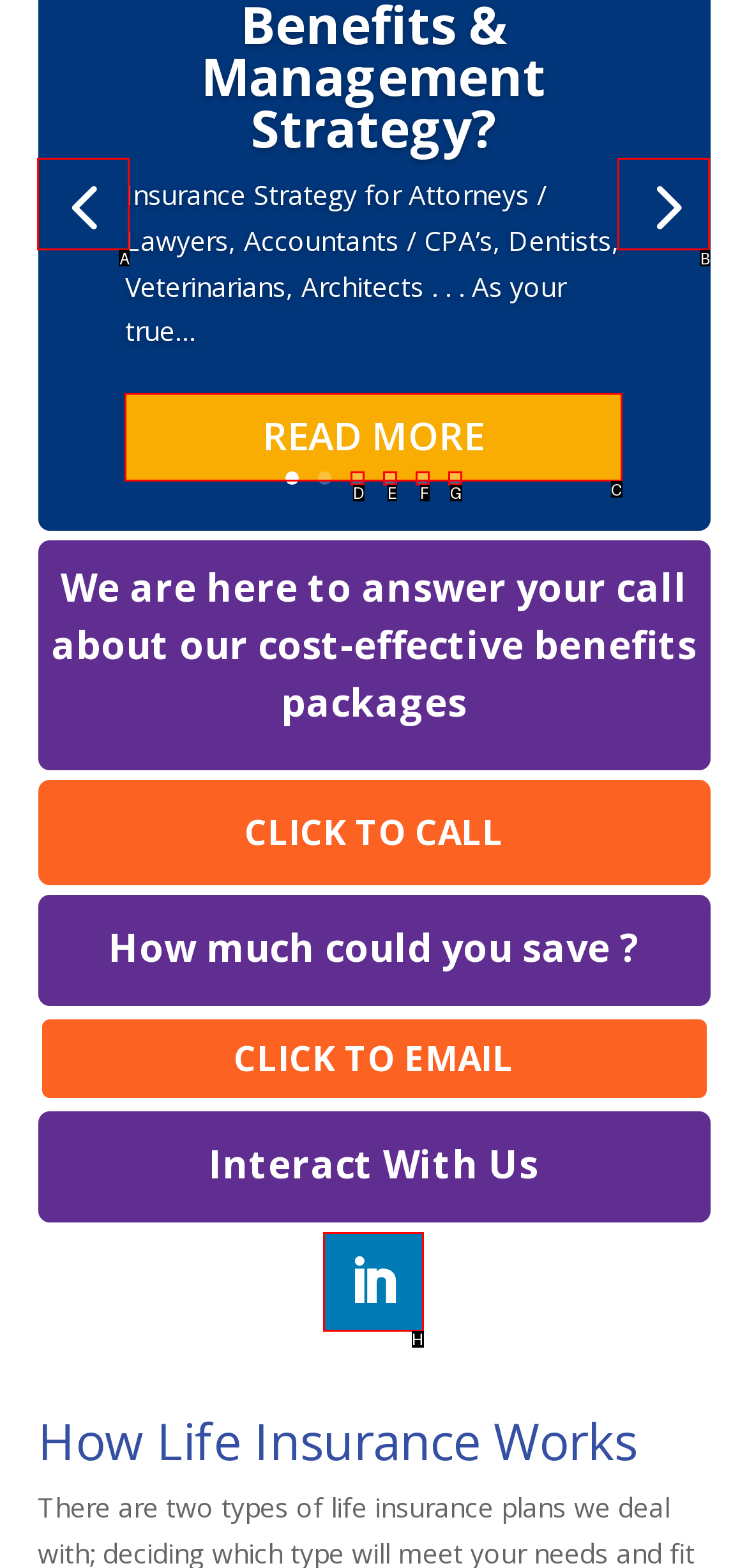Indicate which red-bounded element should be clicked to perform the task: Interact with us on social media Answer with the letter of the correct option.

H